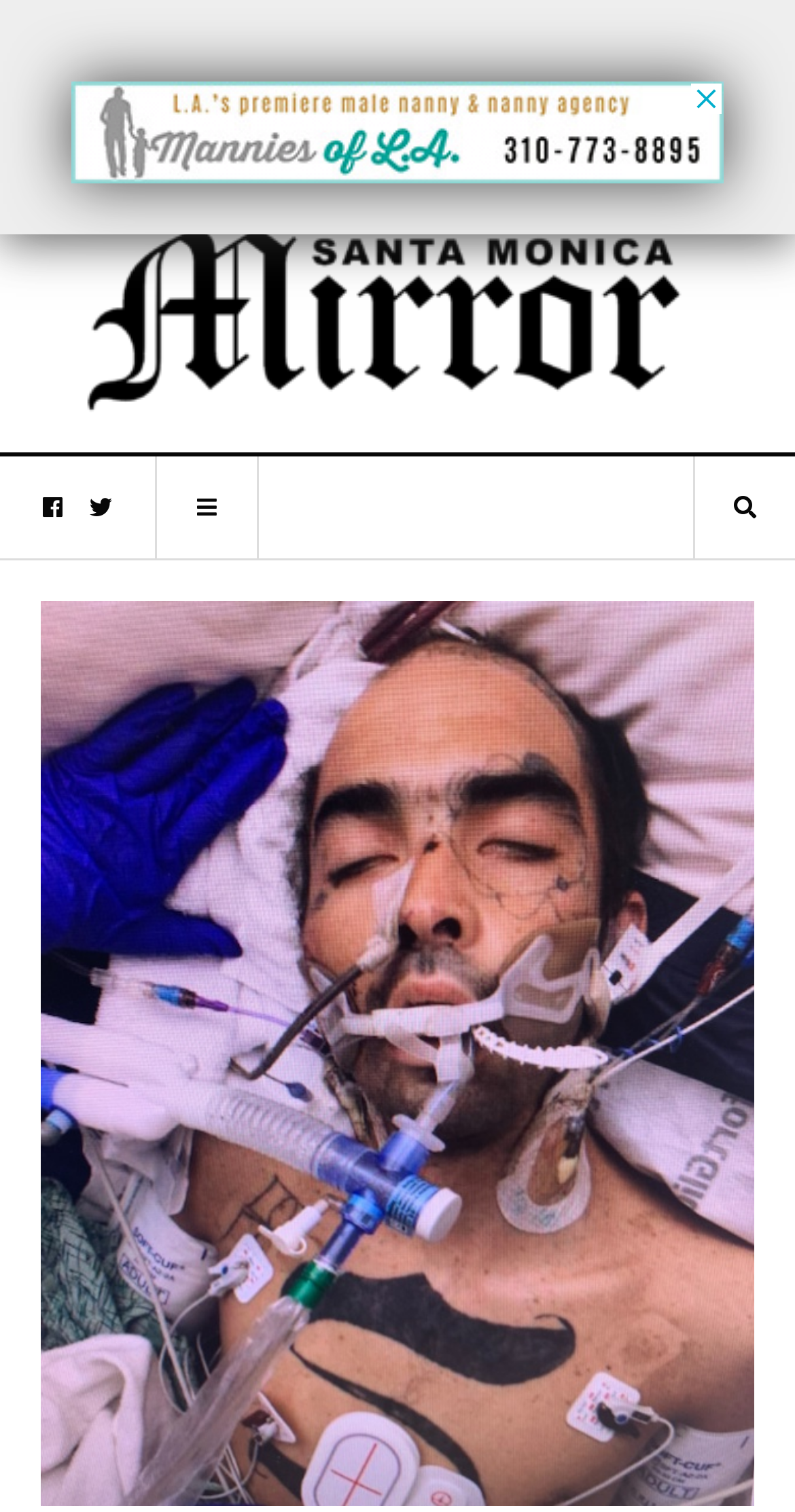Where was the critically ill patient found?
Based on the image, please offer an in-depth response to the question.

The webpage mentions that the hospital staff is seeking public's help to identify a critically ill patient who was found near a bus stop on April 5.